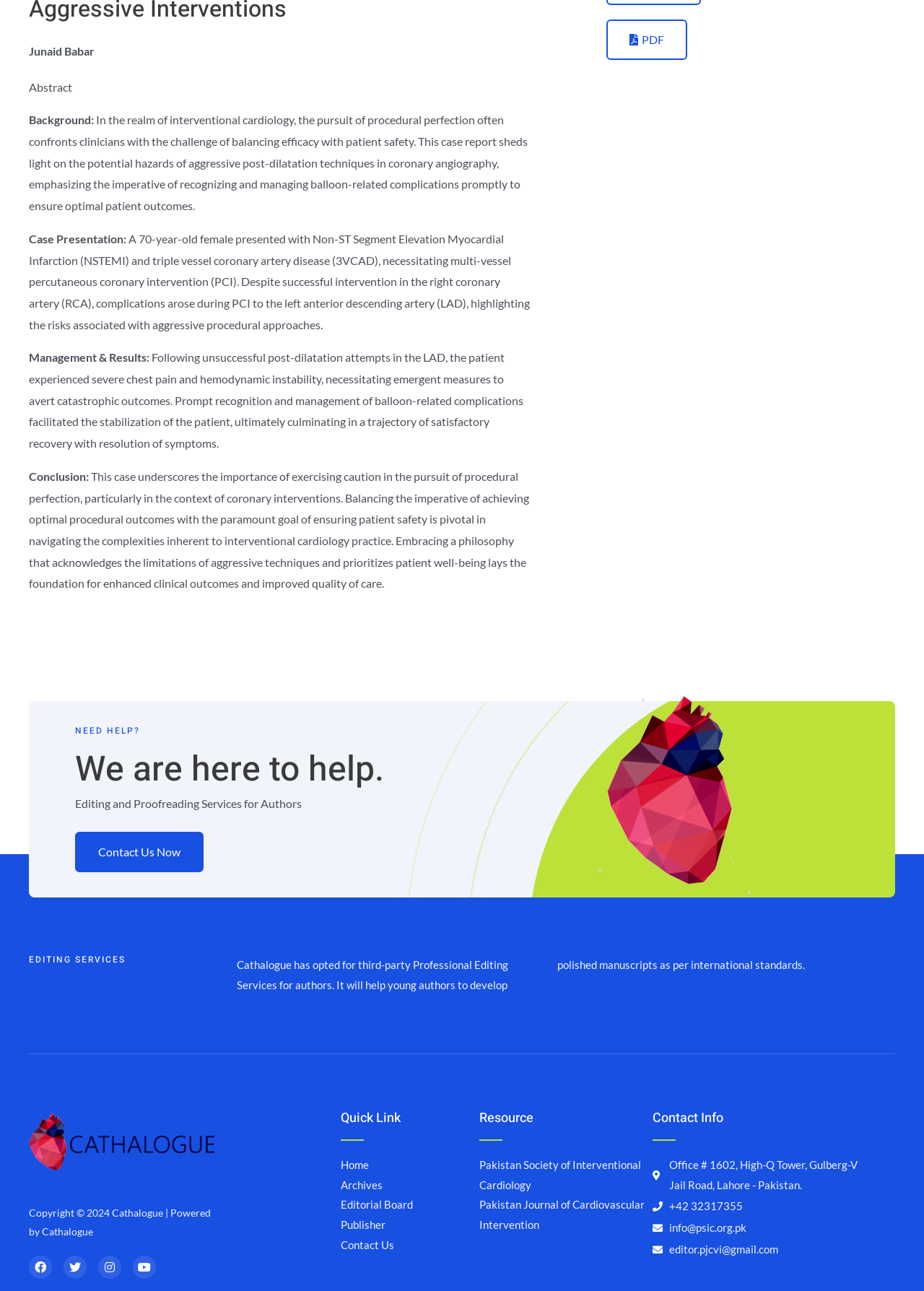Can you find the bounding box coordinates of the area I should click to execute the following instruction: "Go to the Home page"?

[0.369, 0.895, 0.519, 0.91]